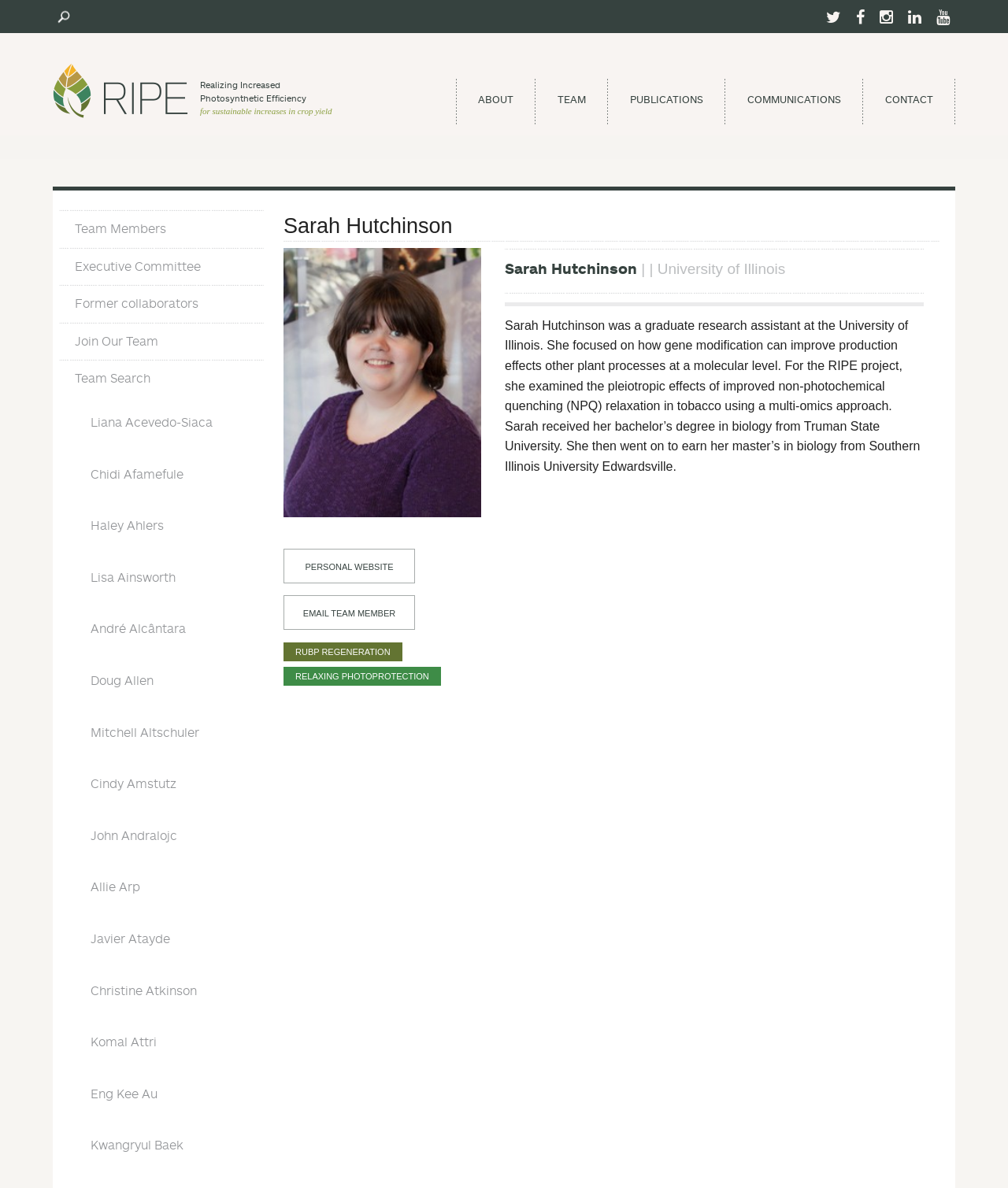Answer with a single word or phrase: 
What is the topic of Sarah Hutchinson's research in the RIPE project?

Non-photochemical quenching relaxation